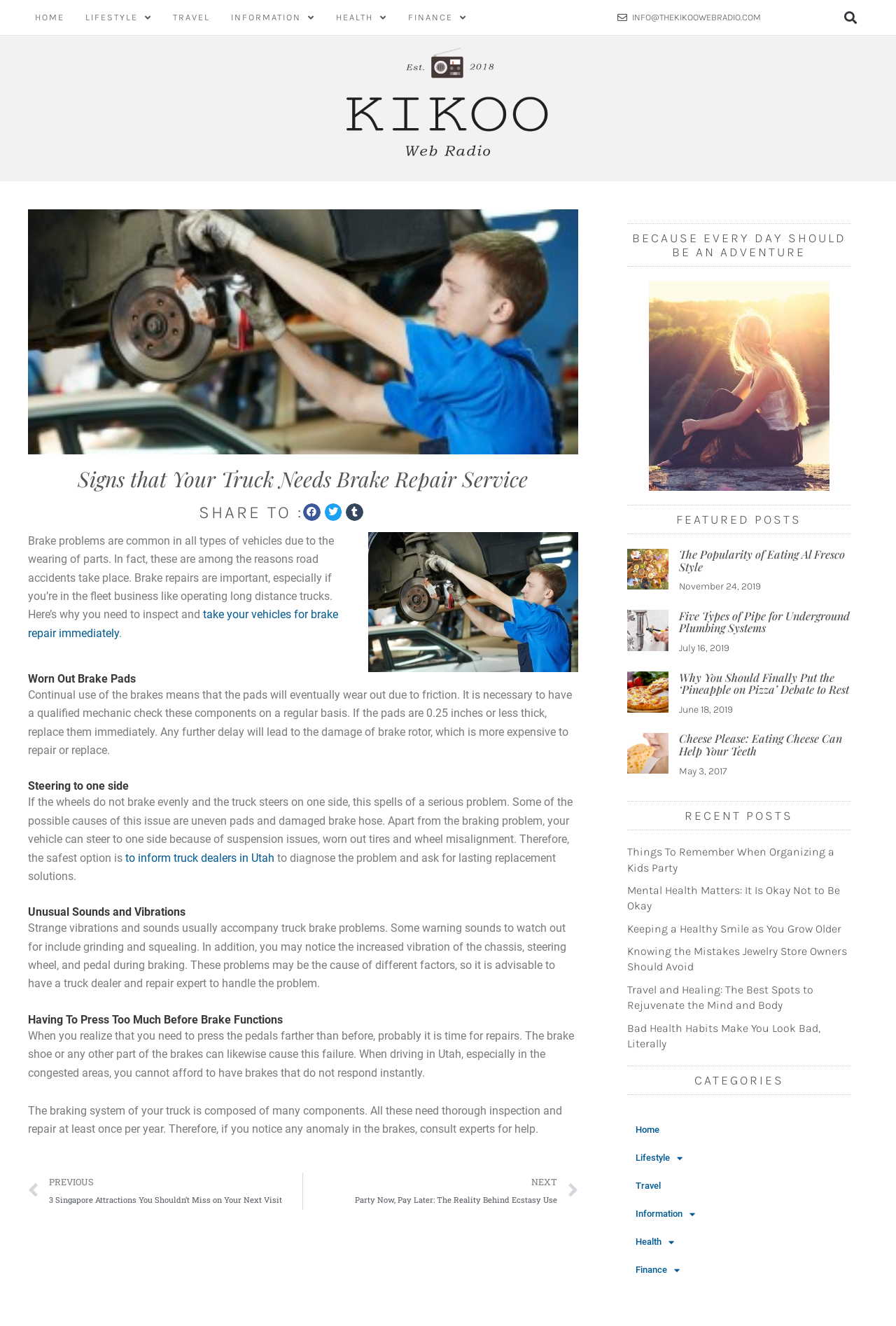Please specify the bounding box coordinates of the clickable region necessary for completing the following instruction: "Visit the home page". The coordinates must consist of four float numbers between 0 and 1, i.e., [left, top, right, bottom].

[0.031, 0.001, 0.08, 0.025]